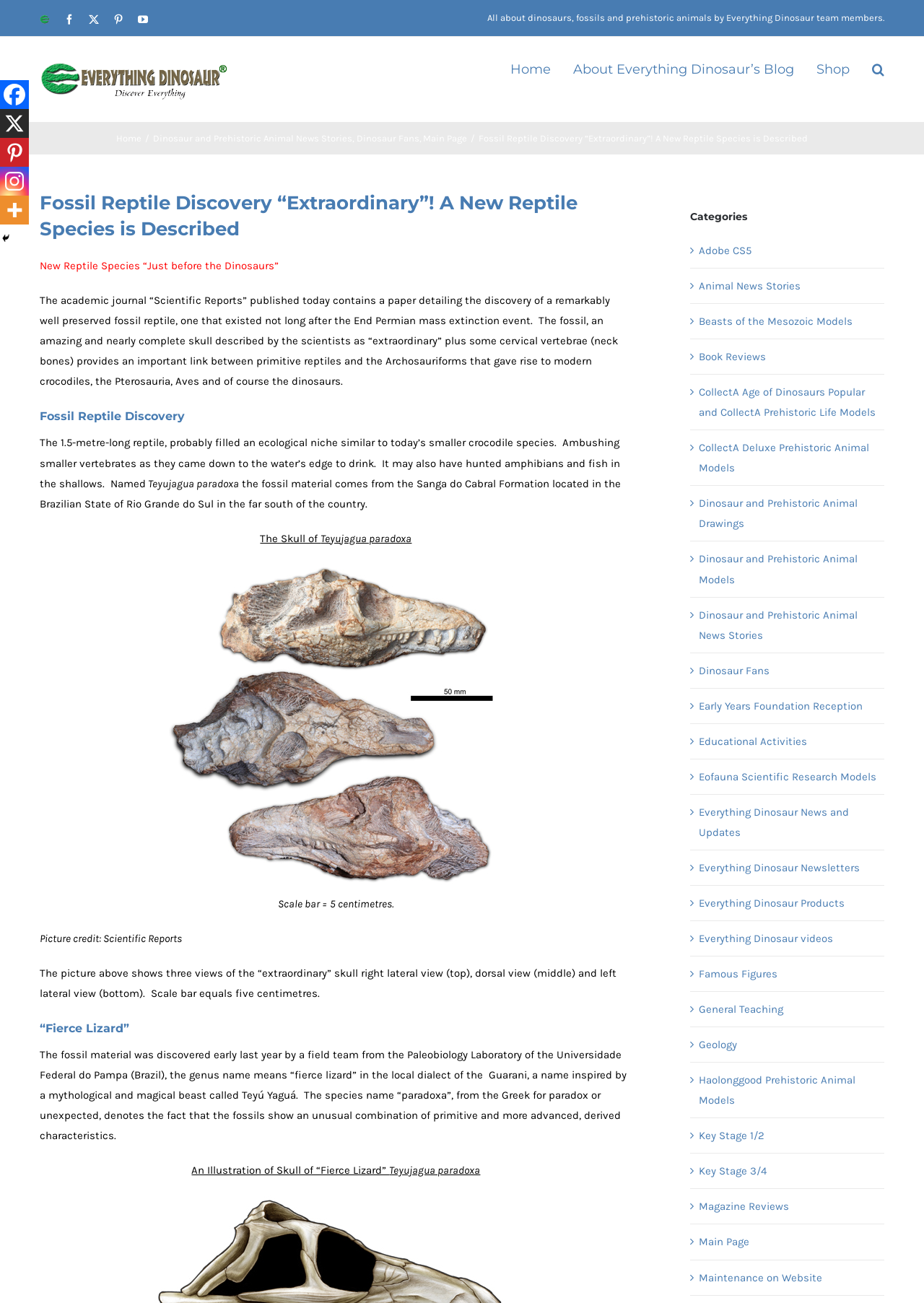Pinpoint the bounding box coordinates of the element that must be clicked to accomplish the following instruction: "View 'Dinosaur and Prehistoric Animal News Stories'". The coordinates should be in the format of four float numbers between 0 and 1, i.e., [left, top, right, bottom].

[0.166, 0.102, 0.381, 0.11]